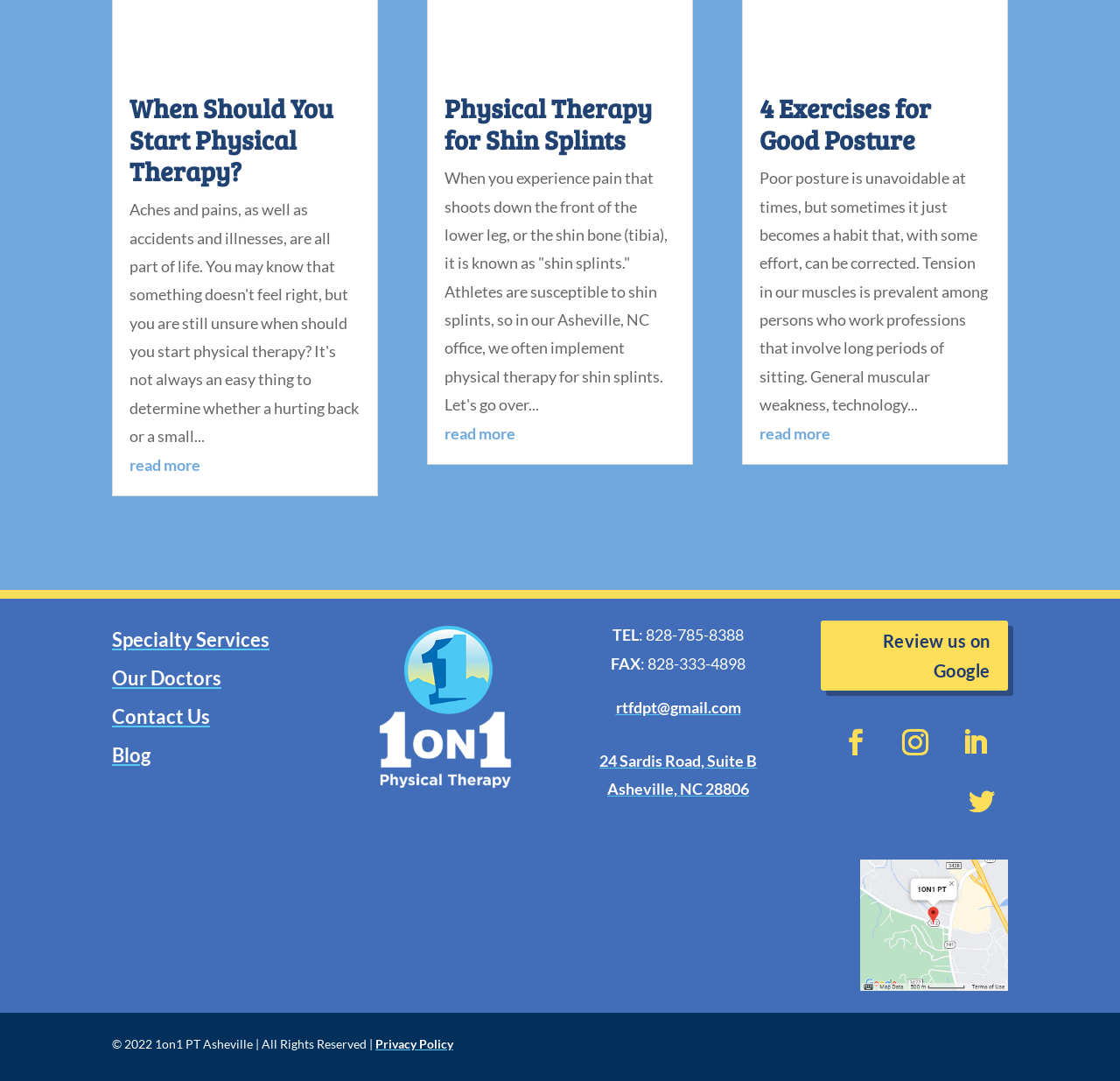Use the details in the image to answer the question thoroughly: 
What is the phone number of the office?

I found the answer by looking at the StaticText element with the text 'TEL' and the adjacent StaticText element with the text ': 828-785-8388'. This suggests that the phone number of the office is '828-785-8388'.